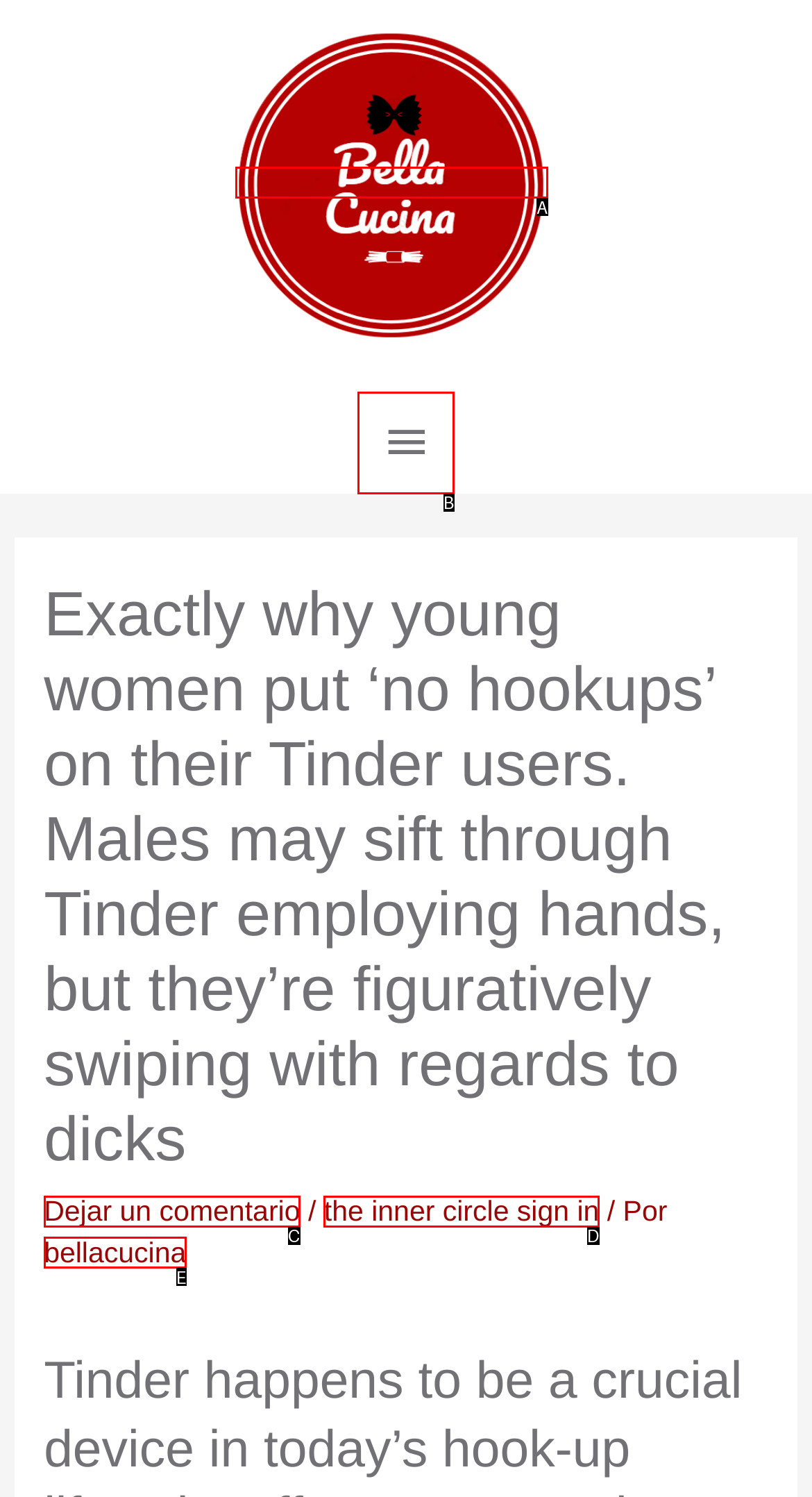Tell me which one HTML element best matches the description: bellacucina
Answer with the option's letter from the given choices directly.

E